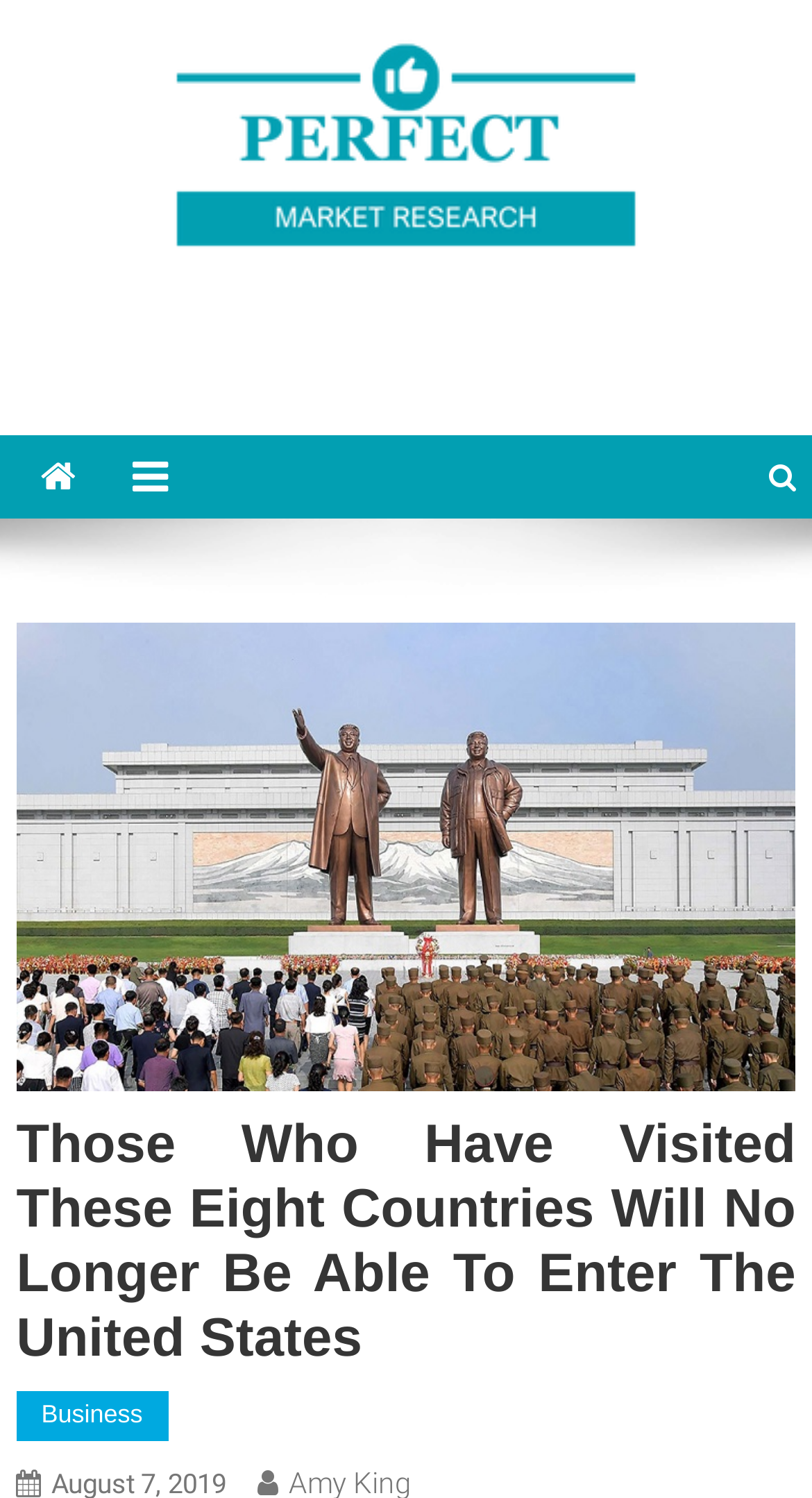Provide the text content of the webpage's main heading.

Those Who Have Visited These Eight Countries Will No Longer Be Able To Enter The United States